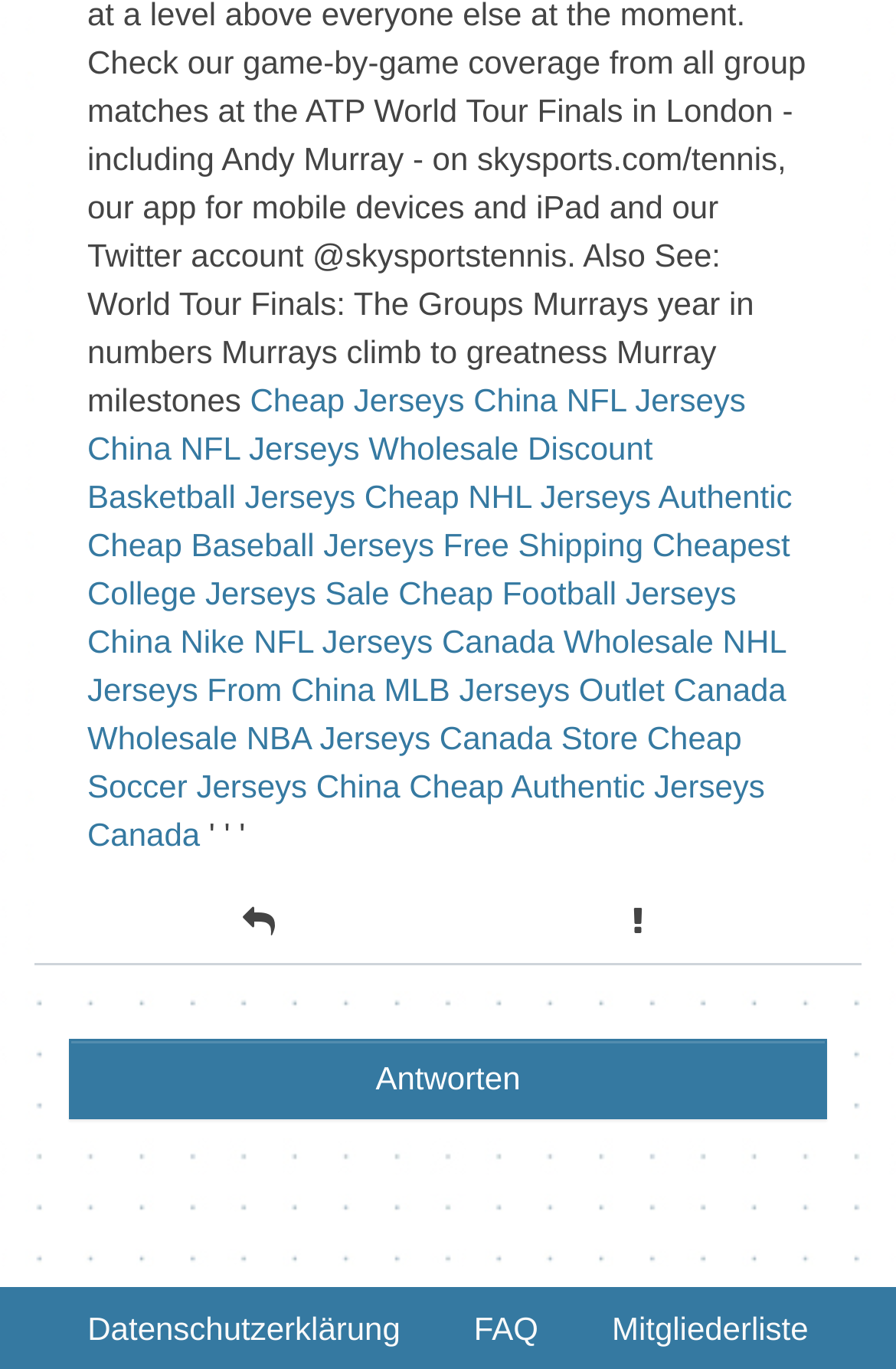Determine the bounding box coordinates of the region I should click to achieve the following instruction: "View Cheap Jerseys China". Ensure the bounding box coordinates are four float numbers between 0 and 1, i.e., [left, top, right, bottom].

[0.279, 0.279, 0.622, 0.306]